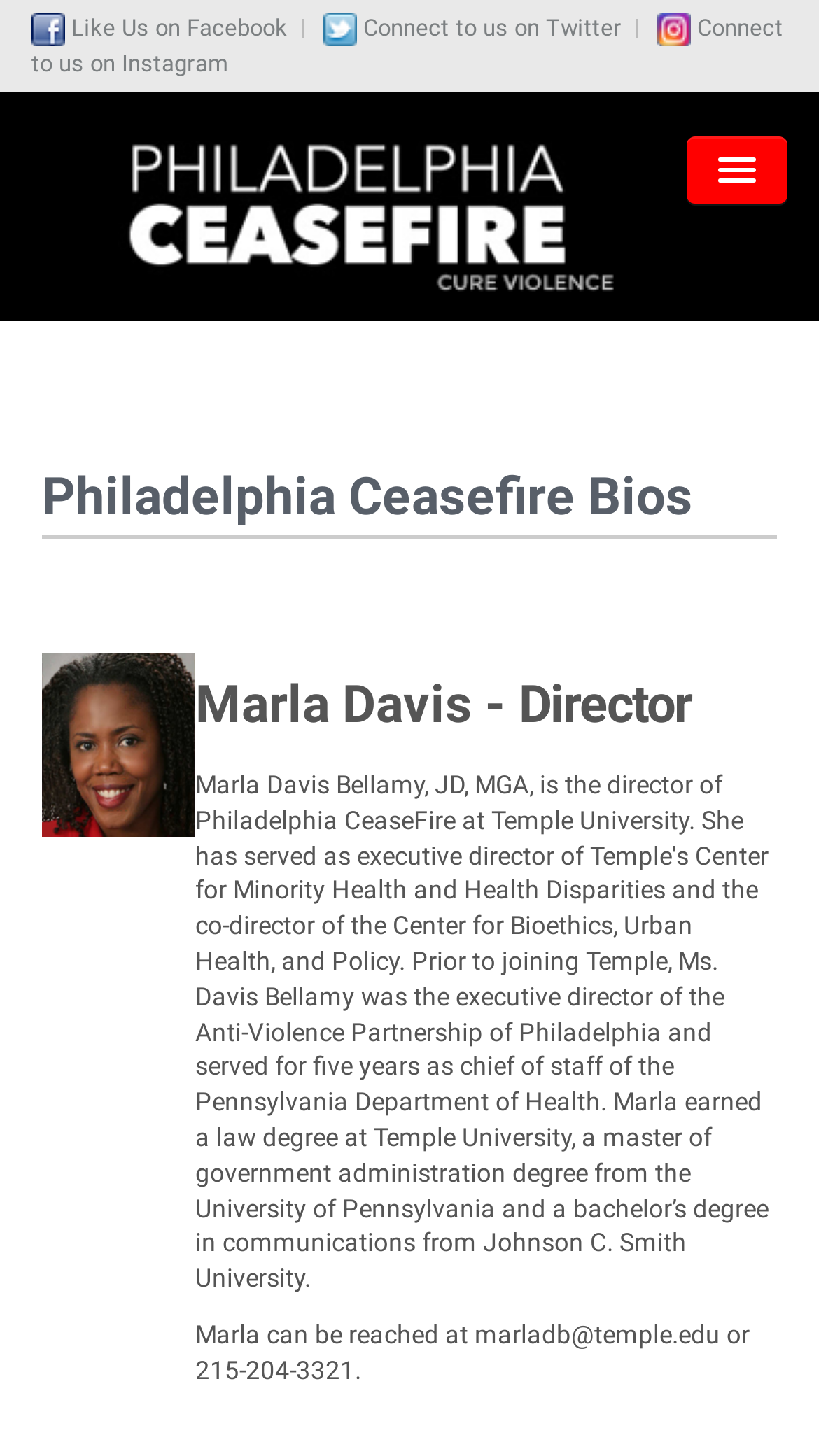With reference to the image, please provide a detailed answer to the following question: What is the email address of Marla Davis?

I found the answer by looking at the link element with the text 'marladb@temple.edu' in the description of Marla Davis, which is her email address.